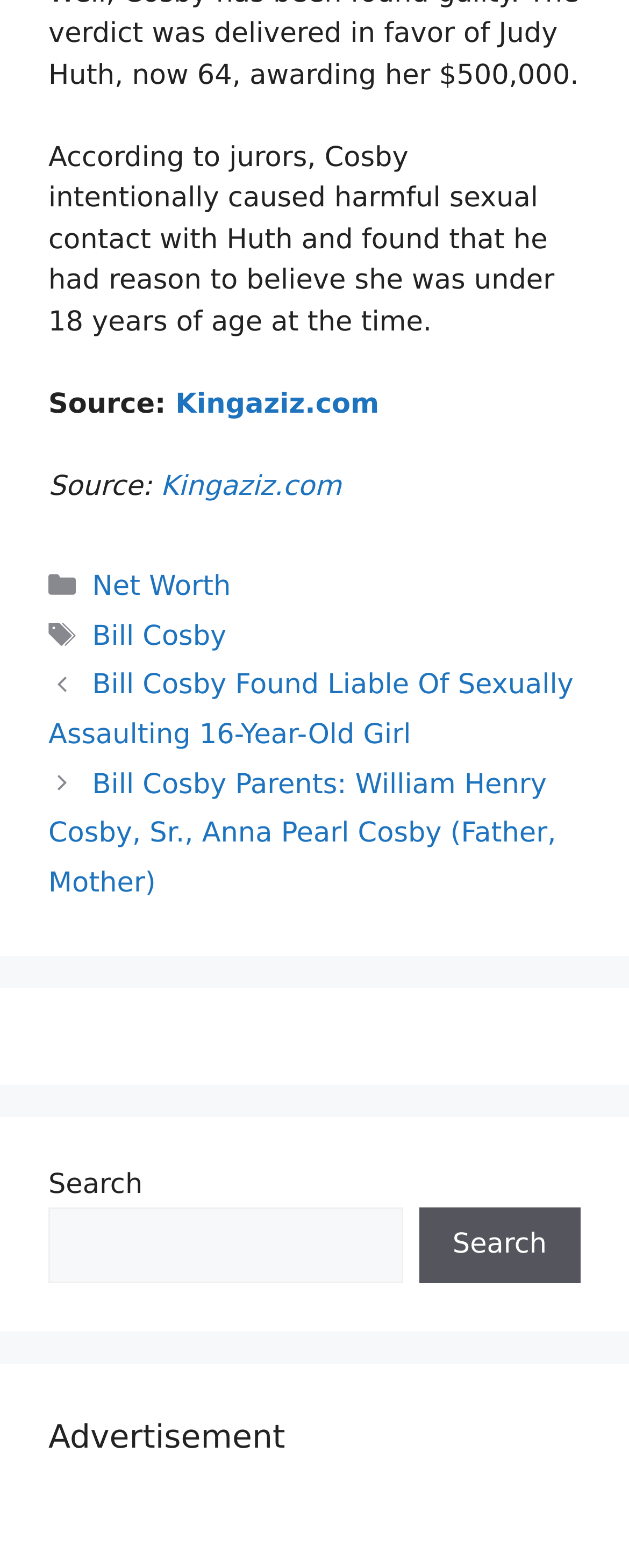Given the webpage screenshot and the description, determine the bounding box coordinates (top-left x, top-left y, bottom-right x, bottom-right y) that define the location of the UI element matching this description: parent_node: Search name="s"

[0.077, 0.77, 0.64, 0.819]